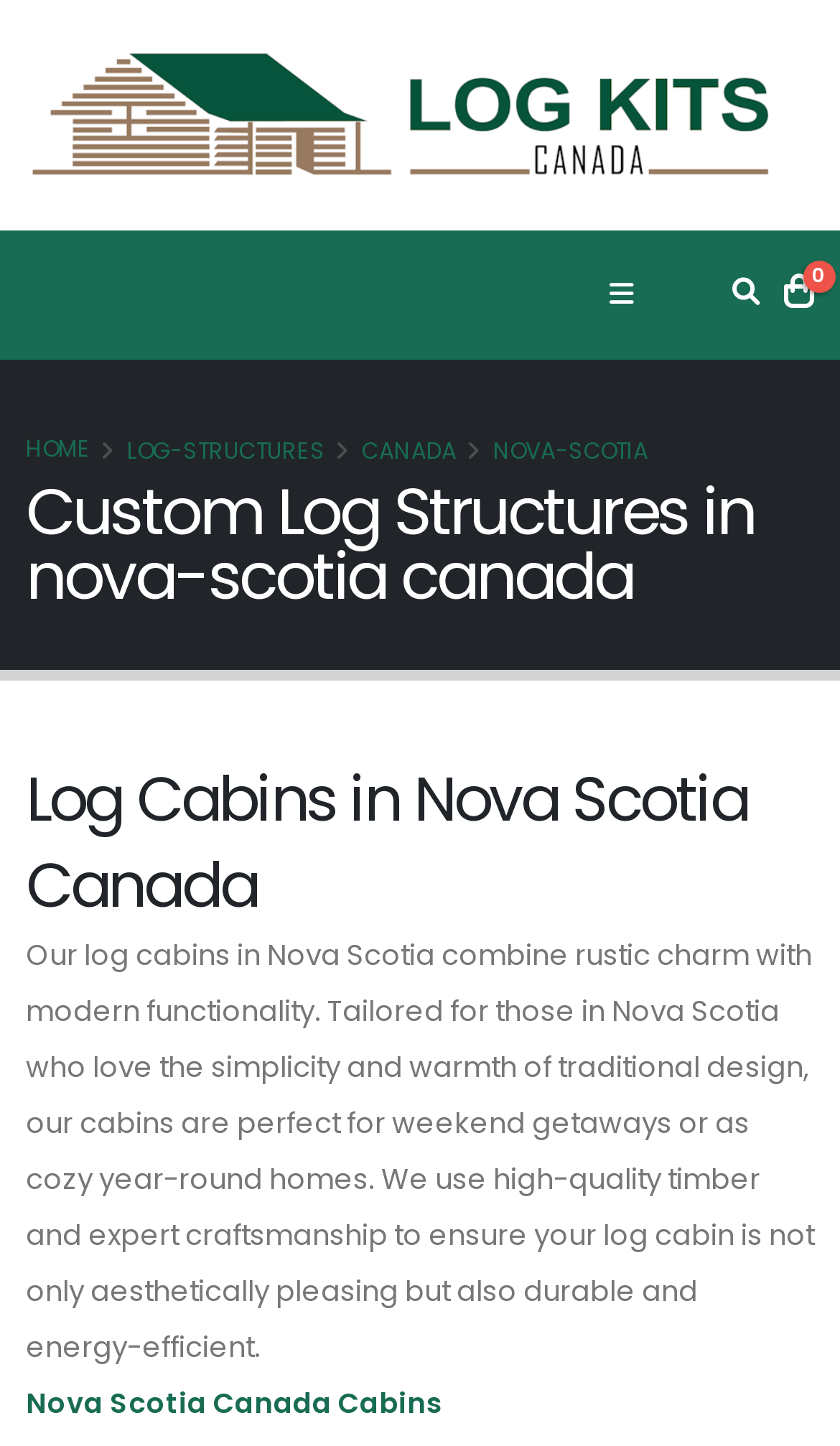Please find the bounding box coordinates of the clickable region needed to complete the following instruction: "Share on social media". The bounding box coordinates must consist of four float numbers between 0 and 1, i.e., [left, top, right, bottom].

None